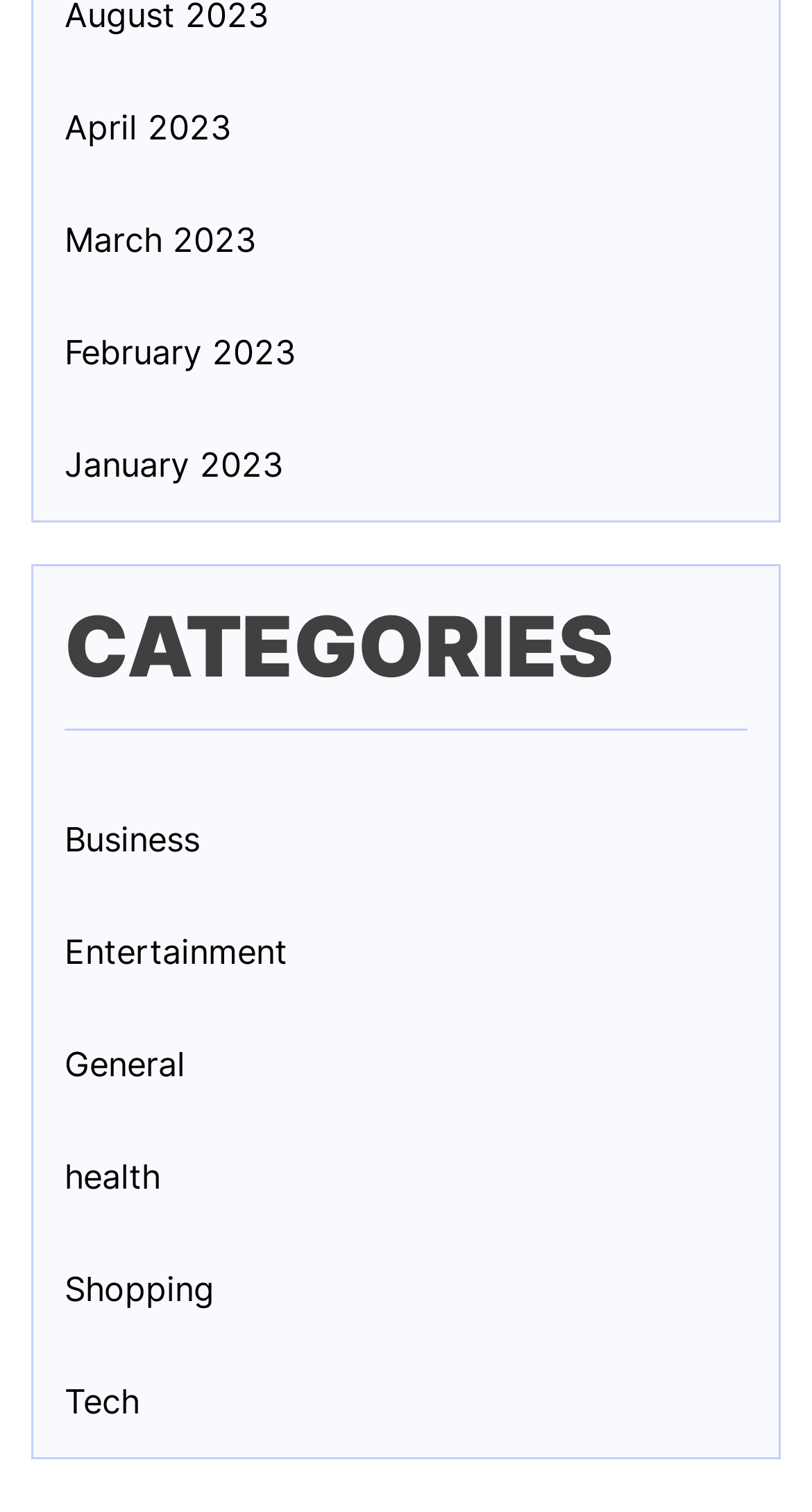How many categories are there?
Using the information presented in the image, please offer a detailed response to the question.

I counted the number of links under the 'CATEGORIES' heading, which are 'Business', 'Entertainment', 'General', 'health', 'Shopping', and 'Tech', and found that there are 6 categories.